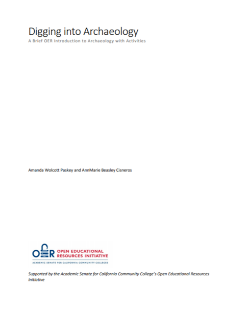Answer the question with a single word or phrase: 
Who supports the educational resource?

The Academic Senate for California Community Colleges